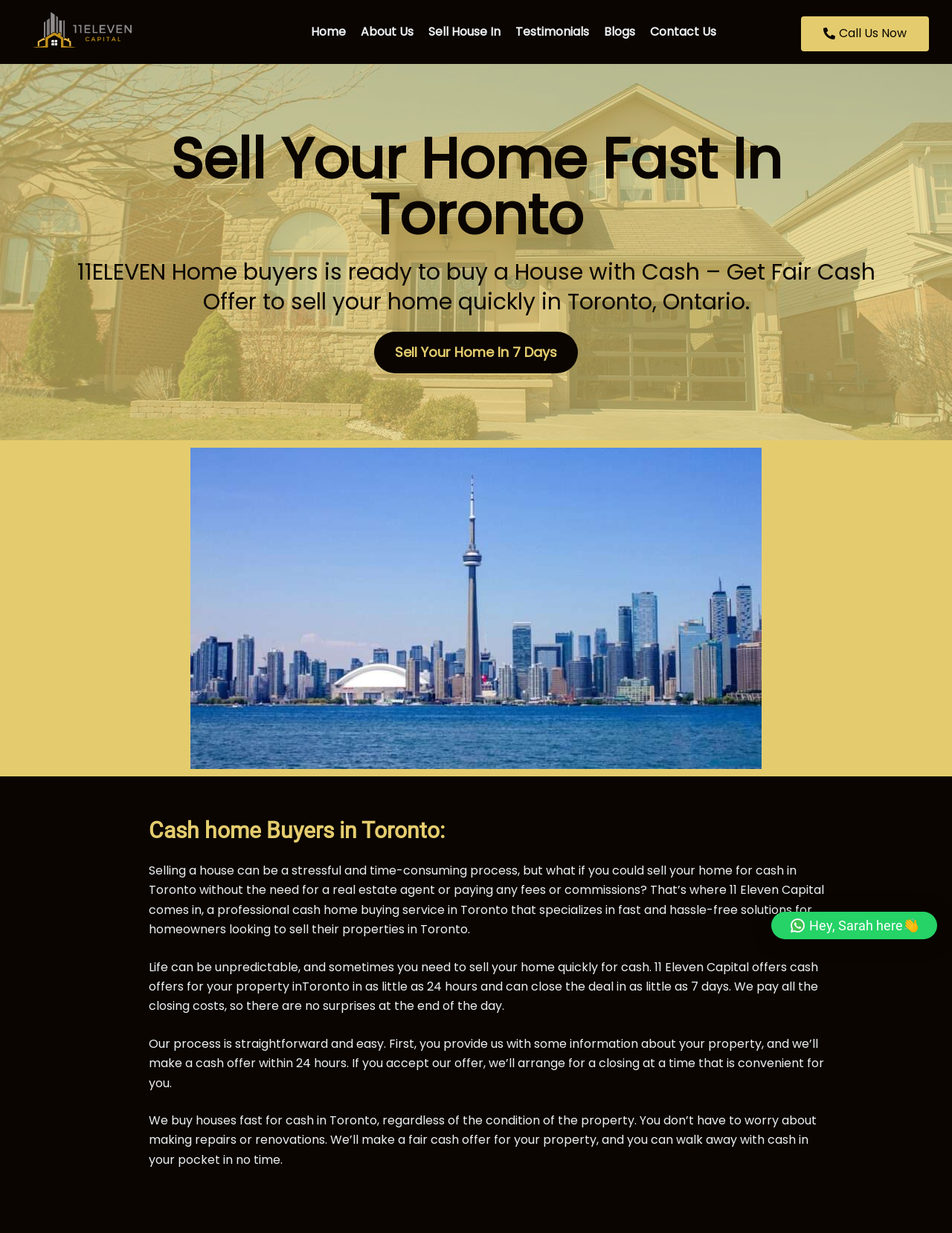Who is the person in the image at the bottom?
Based on the screenshot, provide a one-word or short-phrase response.

Sarah